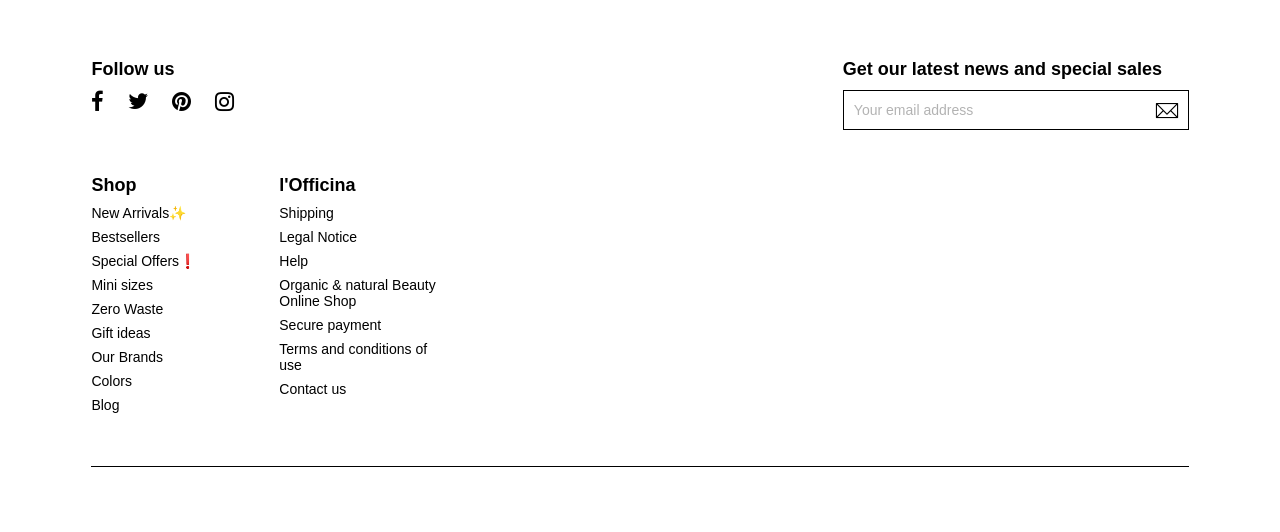Examine the image carefully and respond to the question with a detailed answer: 
How many links are available under 'l'Officina'?

I counted the number of links available under the 'l'Officina' heading, which are Shipping, Legal Notice, Help, Organic & natural Beauty Online Shop, Secure payment, Terms and conditions of use, and Contact us, totaling 7 links.